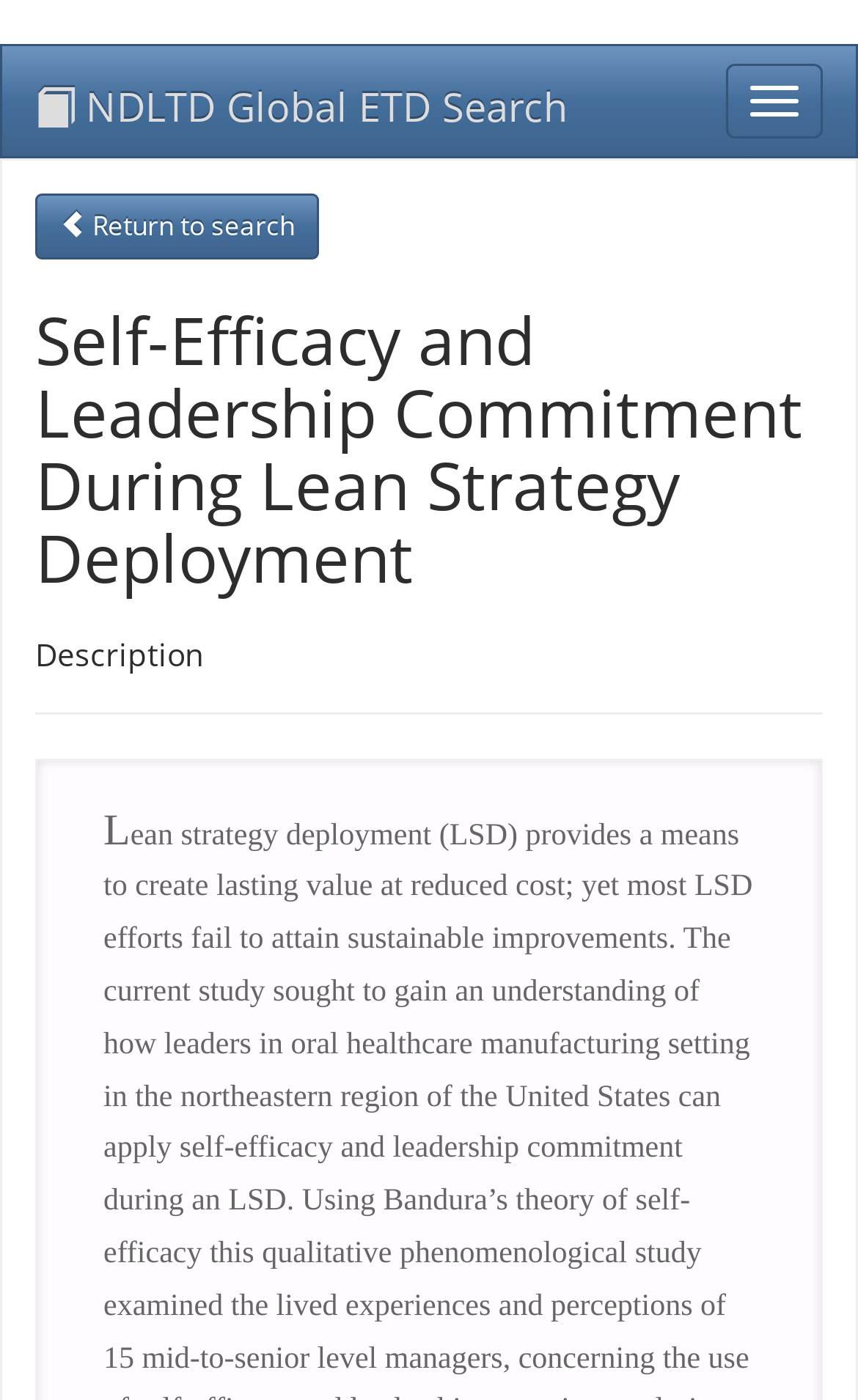Find the bounding box coordinates for the HTML element described as: "Return to search". The coordinates should consist of four float values between 0 and 1, i.e., [left, top, right, bottom].

[0.041, 0.138, 0.372, 0.185]